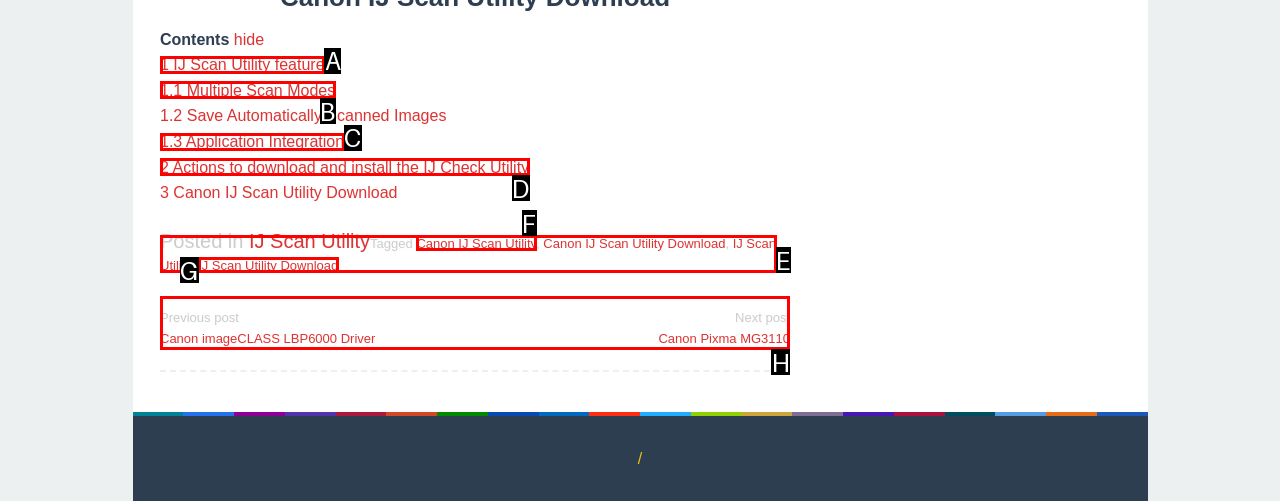Determine the appropriate lettered choice for the task: Check 'Posts'. Reply with the correct letter.

H